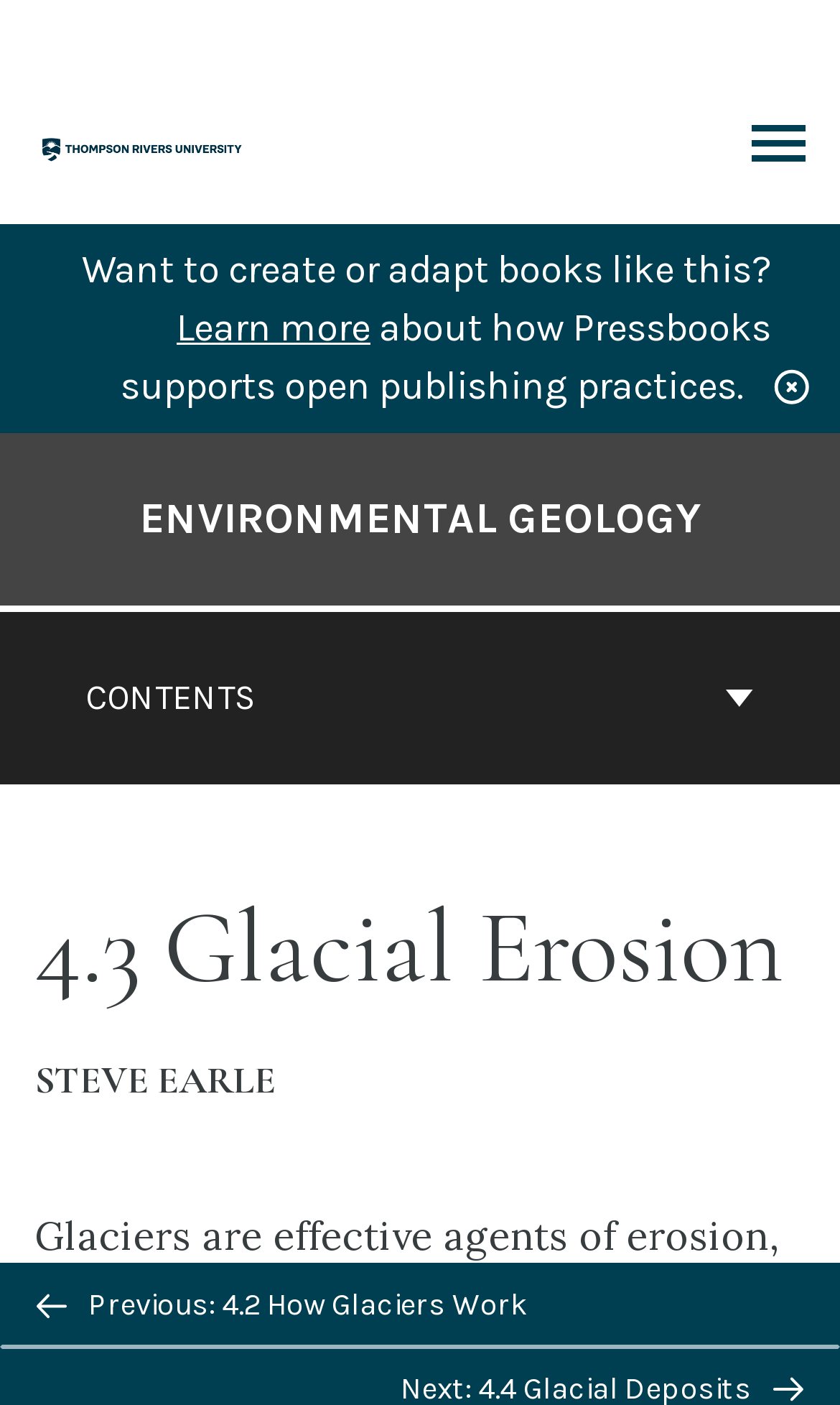Using the information in the image, give a comprehensive answer to the question: 
Who is the author of the chapter?

I found the answer by looking at the static text 'STEVE EARLE' which is located below the heading '4.3 Glacial Erosion'.